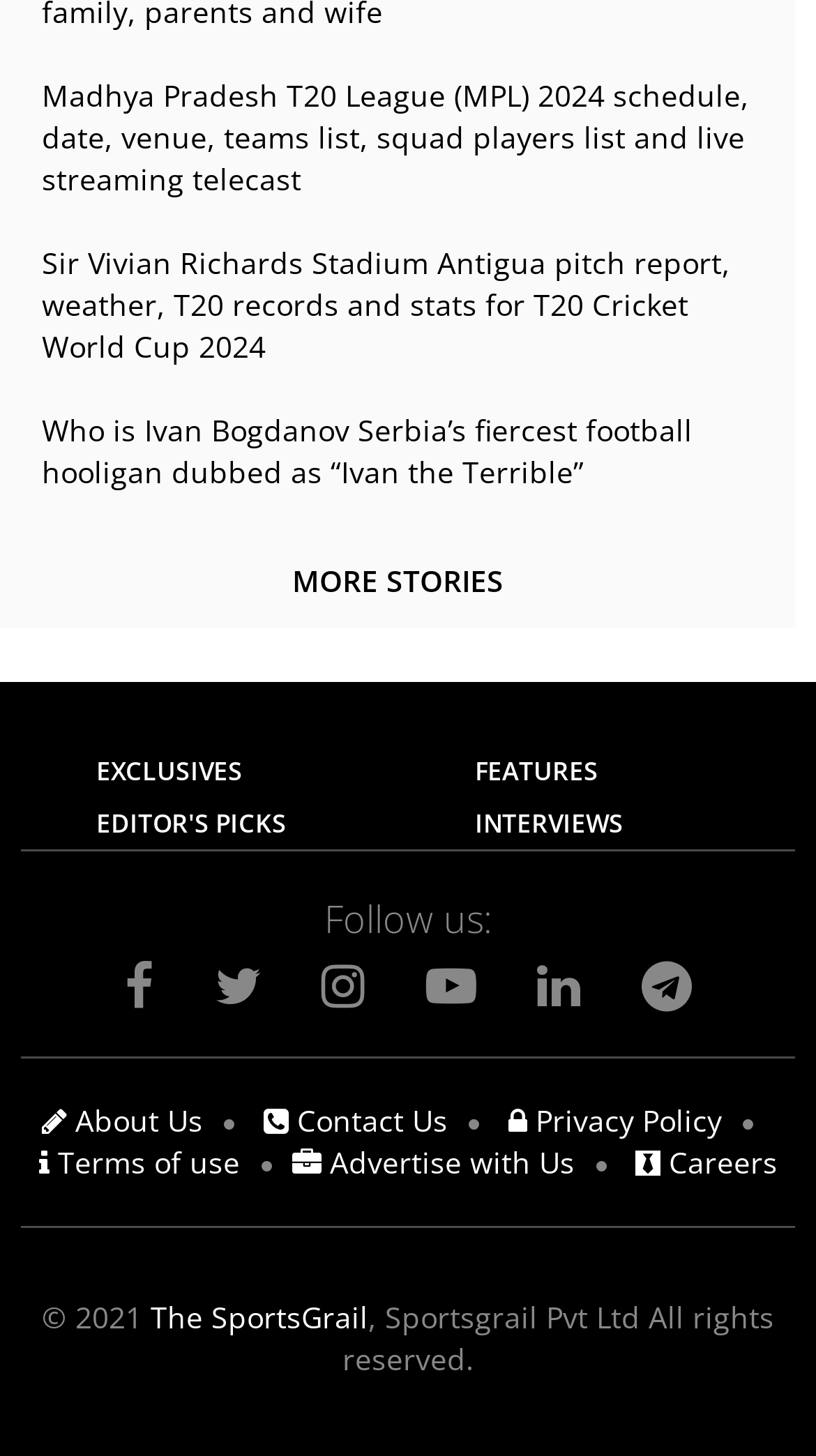How many categories are available in the top section?
Based on the image, answer the question with as much detail as possible.

I examined the top section of the webpage and found four categories: EXCLUSIVES, FEATURES, EDITOR'S PICKS, and INTERVIEWS.